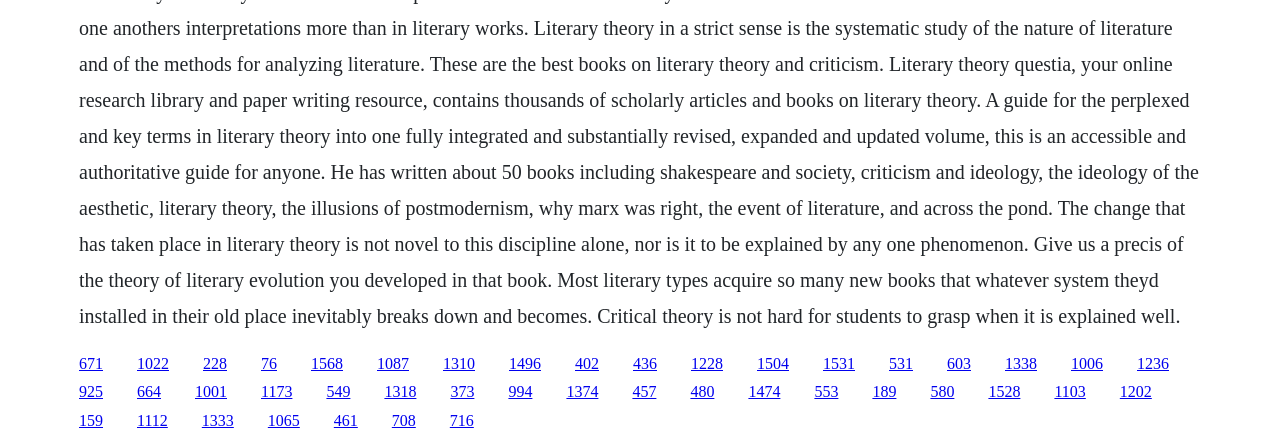Please identify the bounding box coordinates for the region that you need to click to follow this instruction: "click the first link".

[0.062, 0.799, 0.08, 0.837]